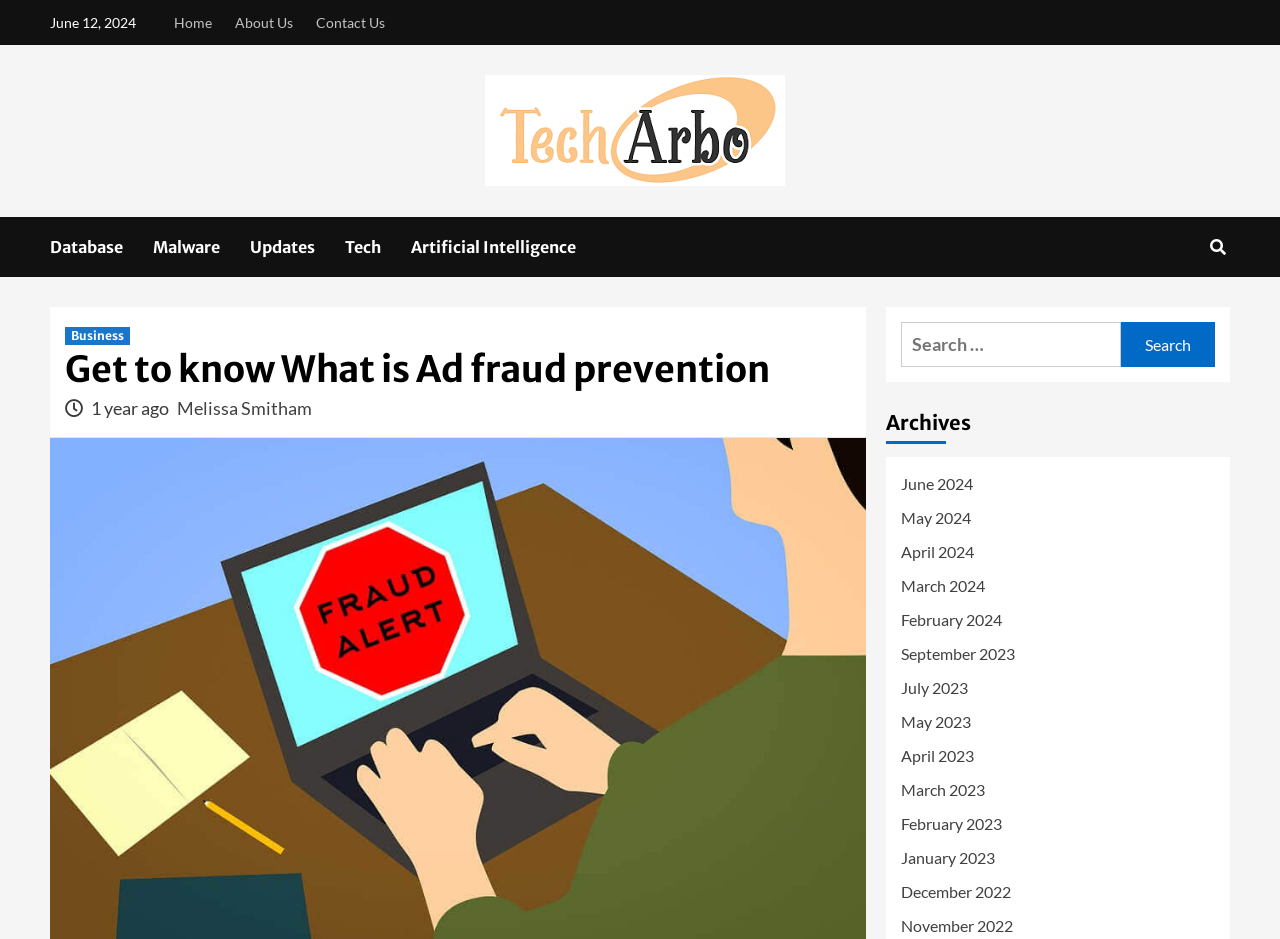Identify the bounding box coordinates for the element that needs to be clicked to fulfill this instruction: "Click on Home". Provide the coordinates in the format of four float numbers between 0 and 1: [left, top, right, bottom].

[0.136, 0.0, 0.173, 0.048]